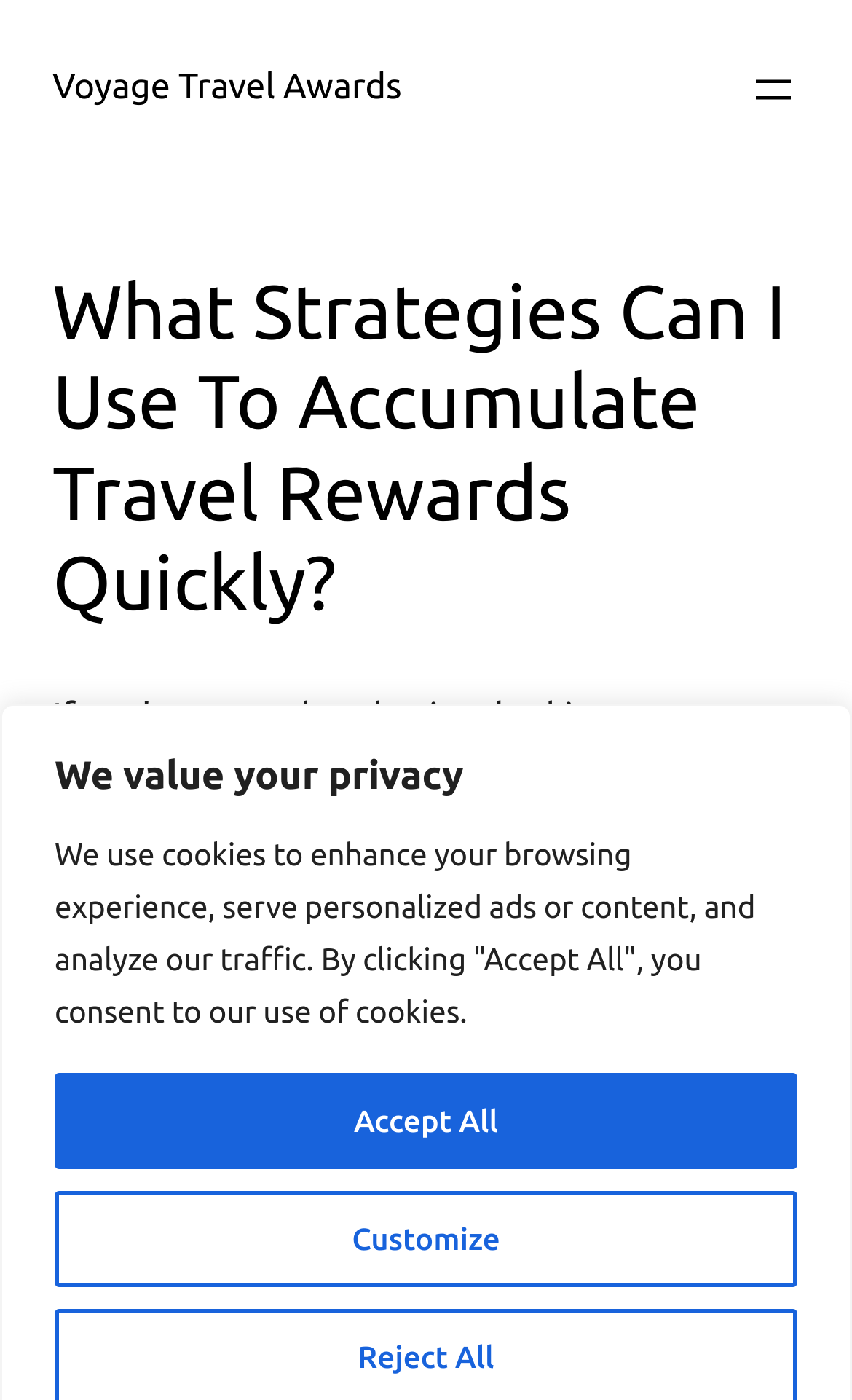Using the provided element description, identify the bounding box coordinates as (top-left x, top-left y, bottom-right x, bottom-right y). Ensure all values are between 0 and 1. Description: aria-label="Open menu"

[0.877, 0.045, 0.938, 0.082]